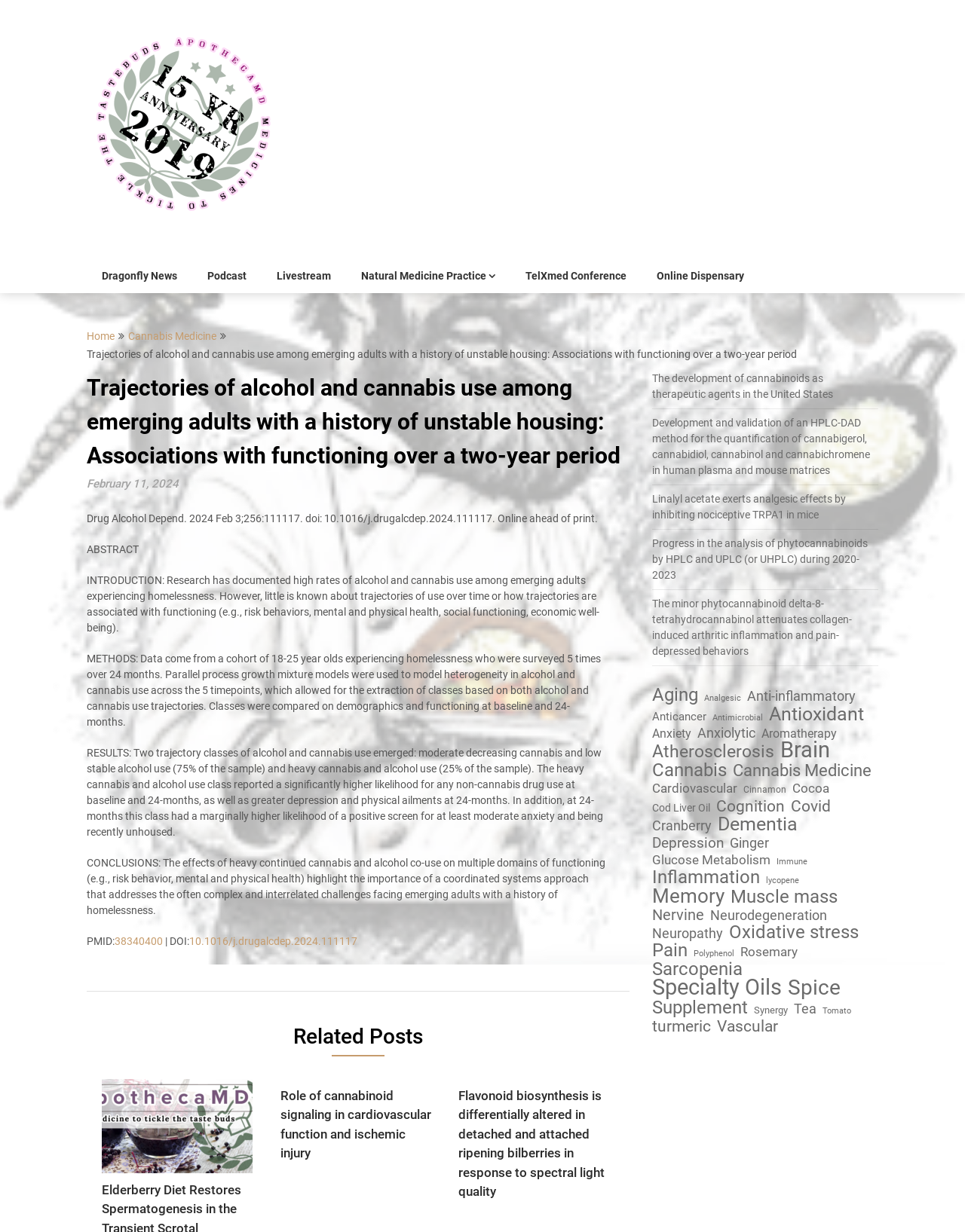What is the date of the research publication?
Using the picture, provide a one-word or short phrase answer.

February 3, 2024